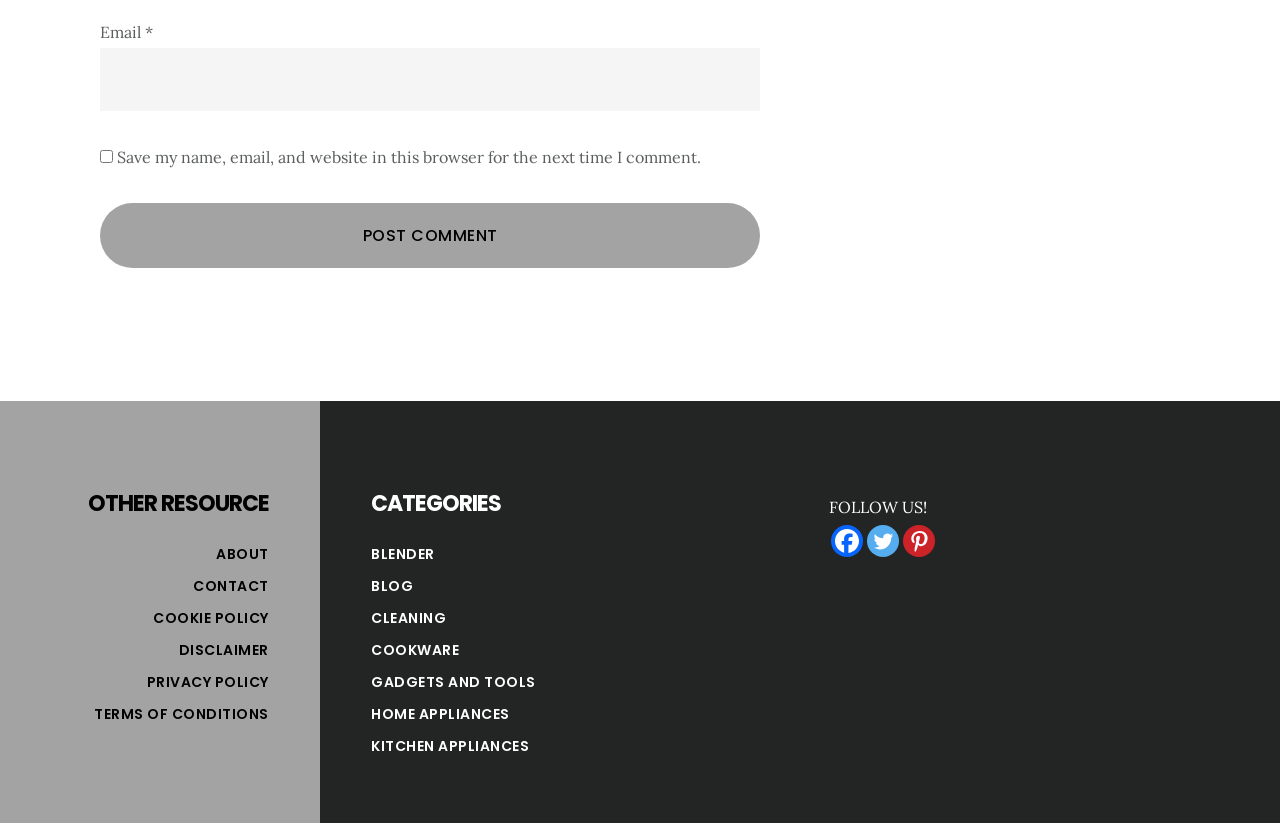From the element description Gadgets and Tools, predict the bounding box coordinates of the UI element. The coordinates must be specified in the format (top-left x, top-left y, bottom-right x, bottom-right y) and should be within the 0 to 1 range.

[0.29, 0.817, 0.419, 0.841]